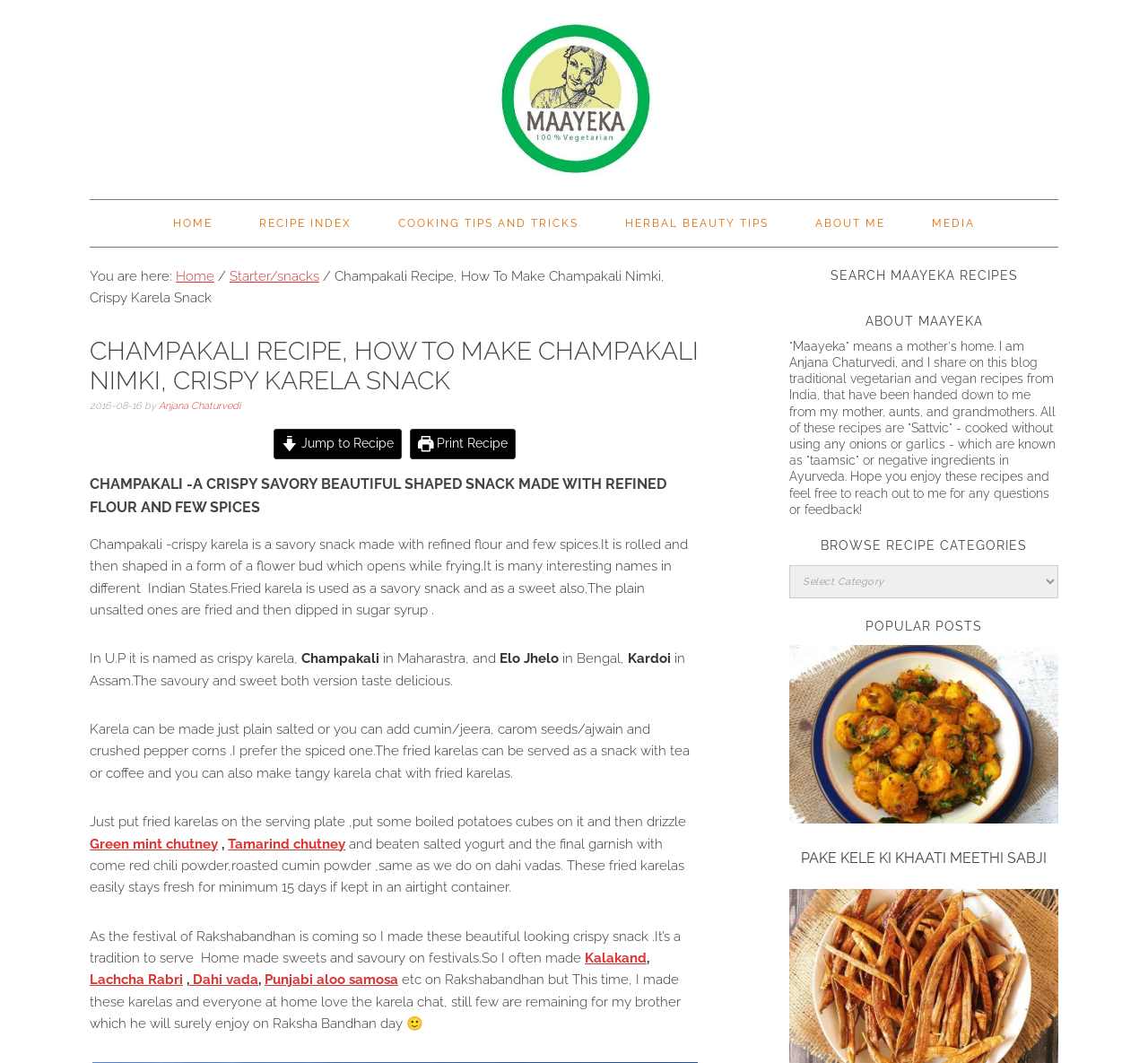What is the name of the festival mentioned in the recipe?
Based on the image, answer the question with a single word or brief phrase.

Rakshabandhan